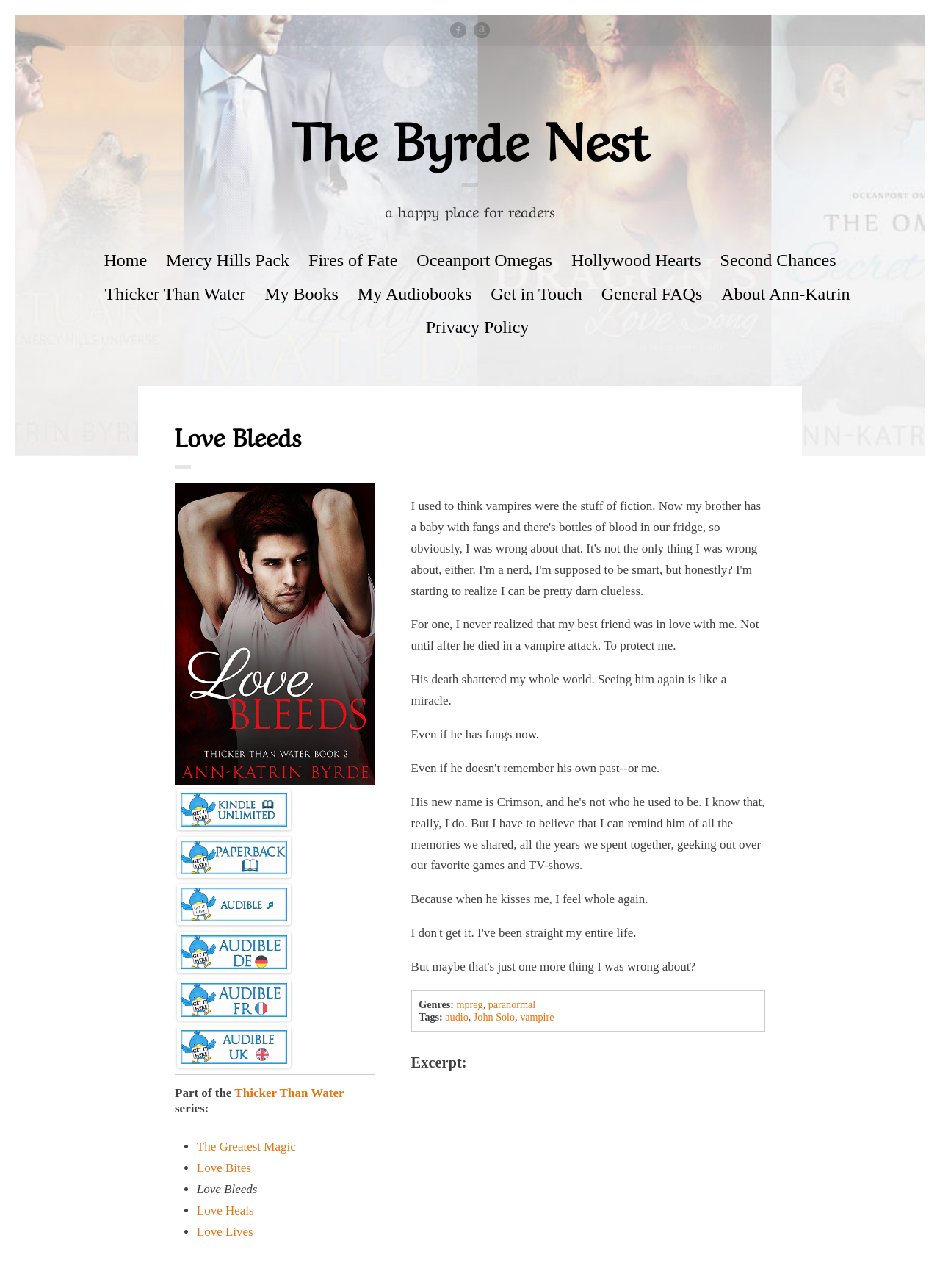Please specify the bounding box coordinates for the clickable region that will help you carry out the instruction: "Buy the book from Kindle Unlimited".

[0.186, 0.638, 0.309, 0.648]